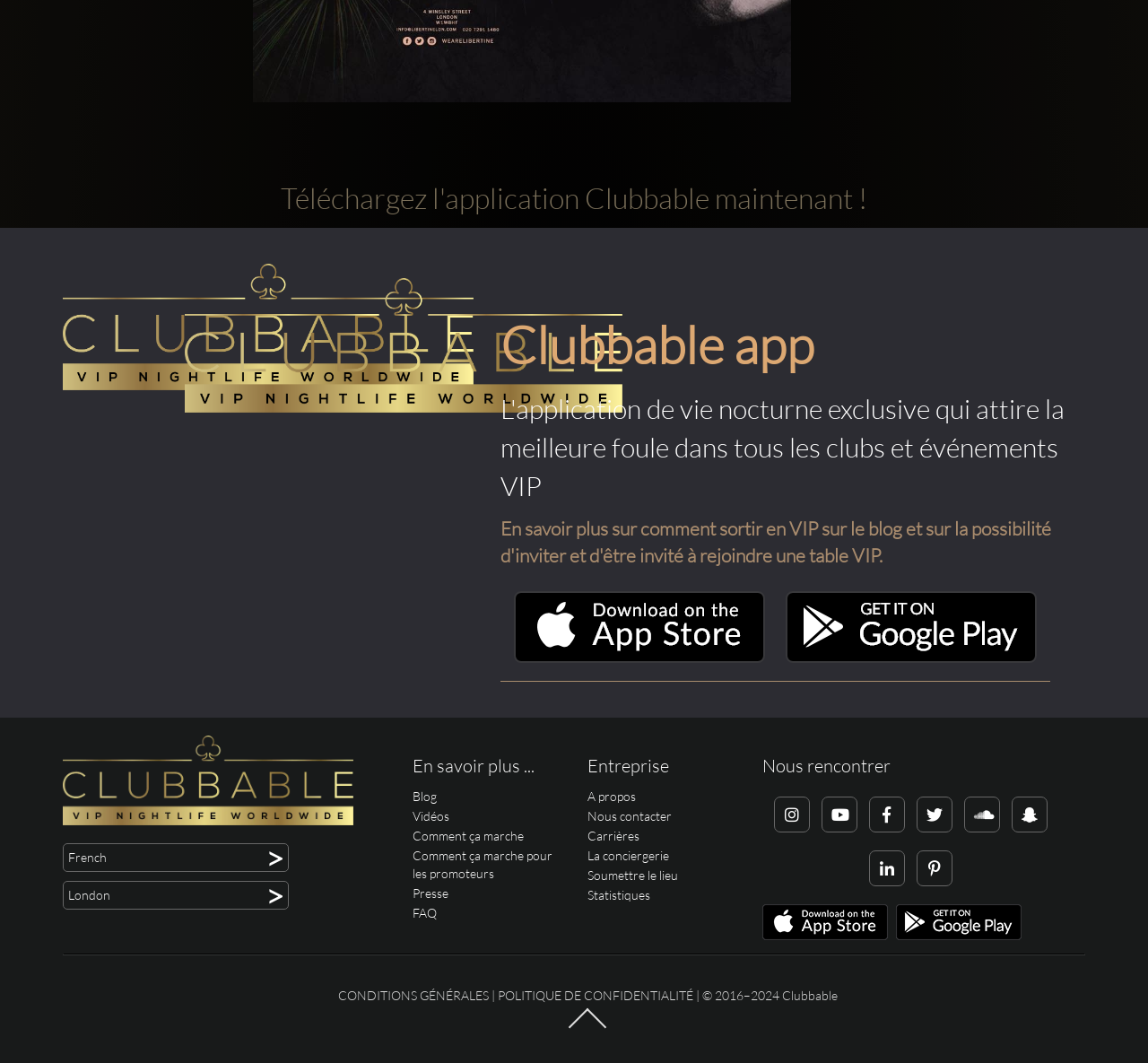Highlight the bounding box coordinates of the region I should click on to meet the following instruction: "Contact us".

[0.512, 0.76, 0.585, 0.775]